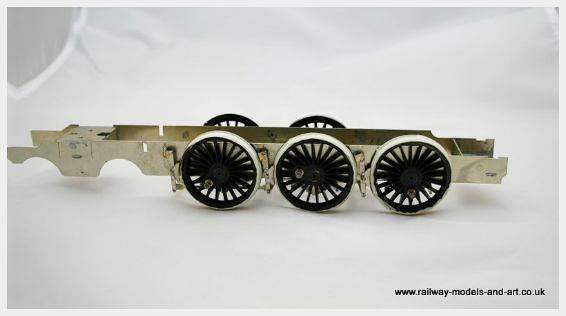Provide your answer in one word or a succinct phrase for the question: 
What is the name of the model railway?

Gladiator B6-1